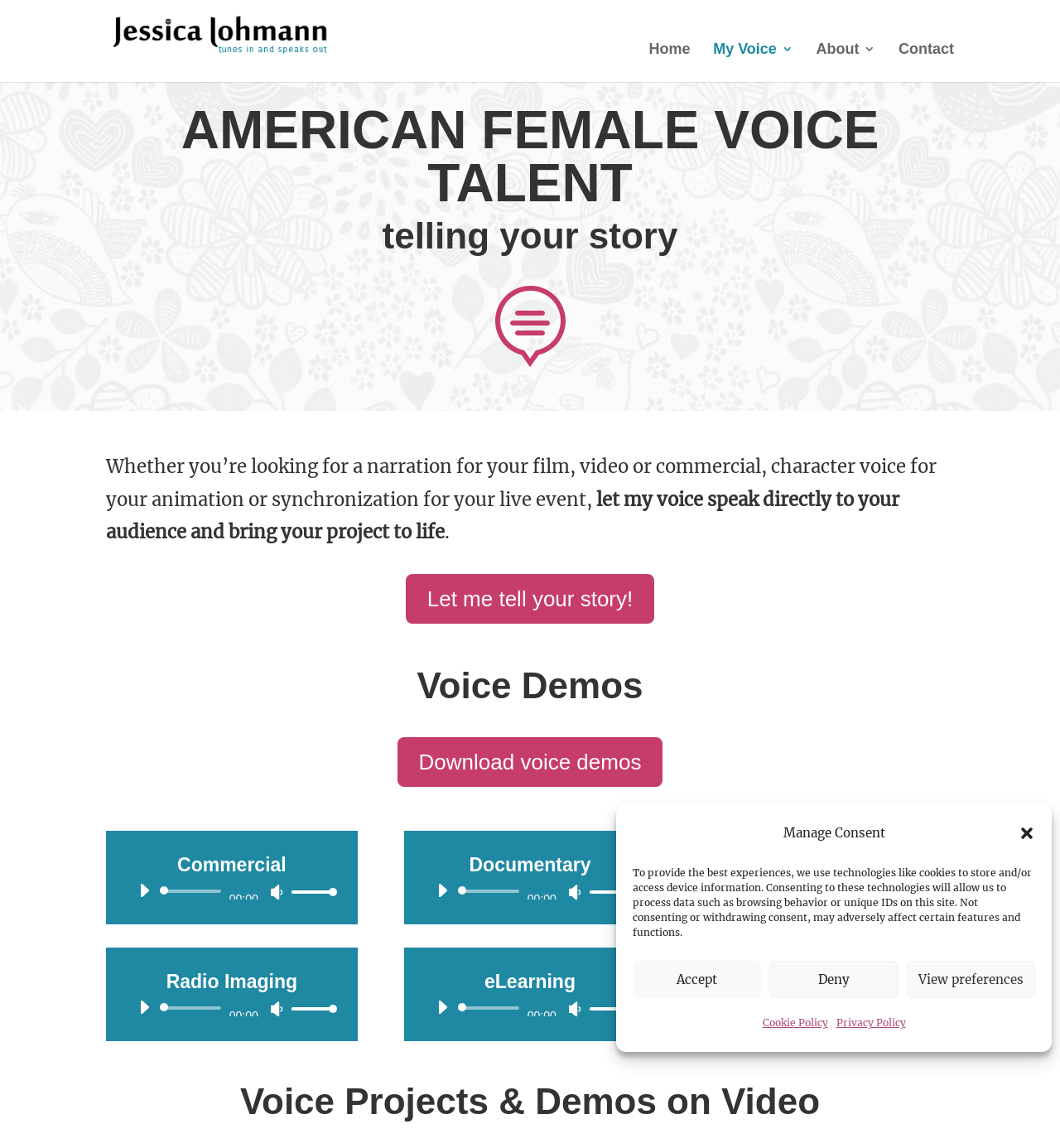Articulate a detailed summary of the webpage's content and design.

This webpage is about an American female voice talent, Jessica Lohmann, living in Germany. At the top, there is a navigation menu with links to "Home", "My Voice 3", "About 3", and "Contact". Below the navigation menu, there is a large heading that reads "AMERICAN FEMALE VOICE TALENT" followed by a subheading "telling your story". 

On the left side of the page, there is a profile picture of Jessica Lohmann. Next to the profile picture, there is a brief introduction to her services, which includes narration for films, videos, commercials, character voices for animations, and synchronization for live events. 

The main content of the page is divided into several sections, each with a heading and an audio player. The sections are "Commercial", "Radio Imaging", "Documentary", "eLearning", "Character Voices", "Image Films", and "Voice Projects & Demos on Video". Each audio player has a play button, a time slider, a mute button, and a volume slider. 

At the bottom of the page, there is a call-to-action button "Let me tell your story!" and a link to download voice demos. There is also a dialog box for managing consent, which includes buttons to accept, deny, or view preferences, as well as links to the cookie policy and privacy policy.